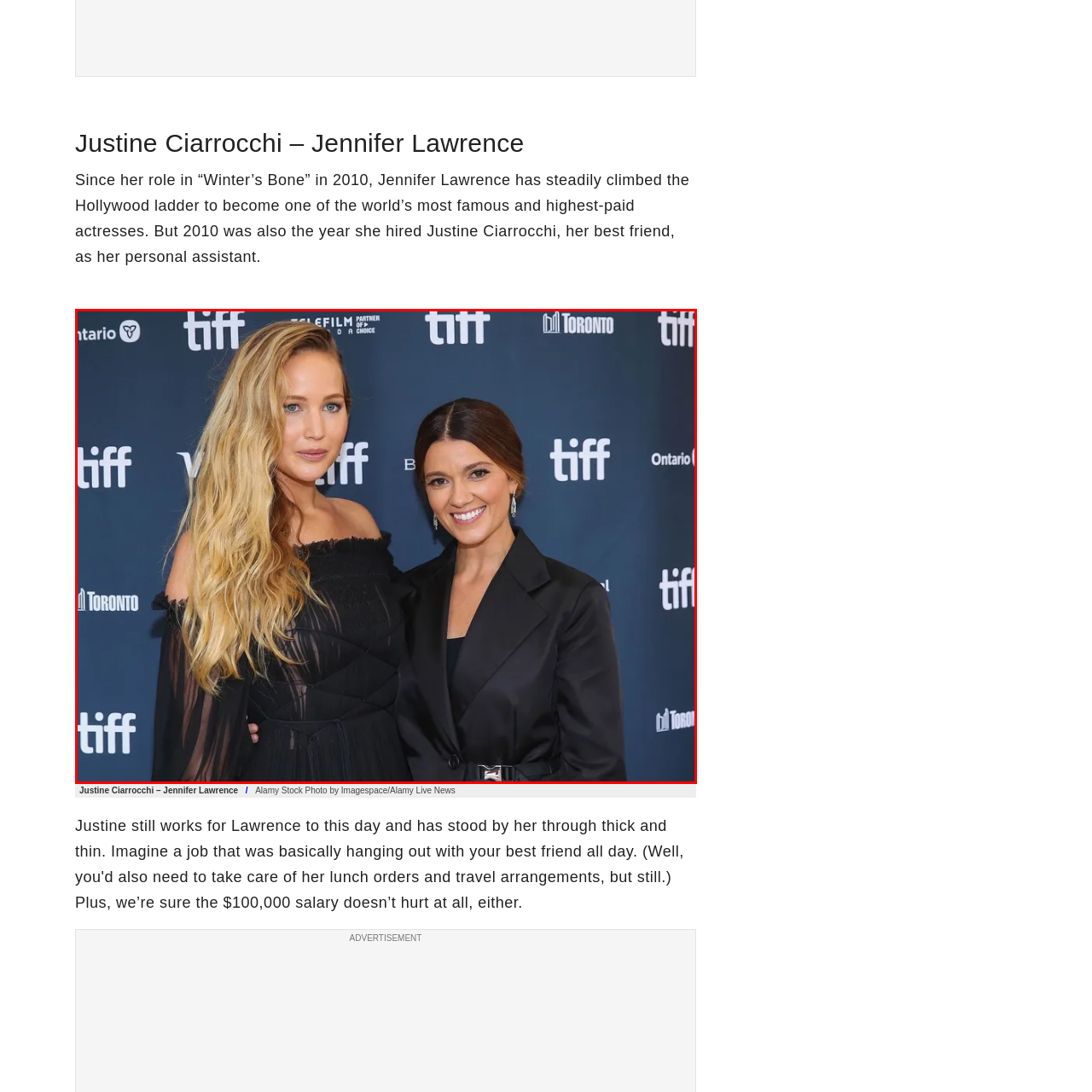Create a thorough description of the image portion outlined in red.

In this elegant photograph captured at the Toronto International Film Festival, two prominent figures stand side by side, showcasing their strong bond and shared journey. On the left is Jennifer Lawrence, renowned for her remarkable talent and charisma, dressed in a striking black off-shoulder gown that accentuates her natural beauty and effortless style. Her long, wavy hair cascades gracefully over her shoulder, highlighting her poised expression. Next to her is Justine Ciarrocchi, Jennifer's best friend and personal assistant, who complements her look in a chic black blazer. Justine's warm smile and polished appearance radiate confidence and camaraderie. The backdrop, adorned with the TIFF logo, sets the scene for this memorable moment at a prominent film event, celebrating both friendship and success in the entertainment industry.